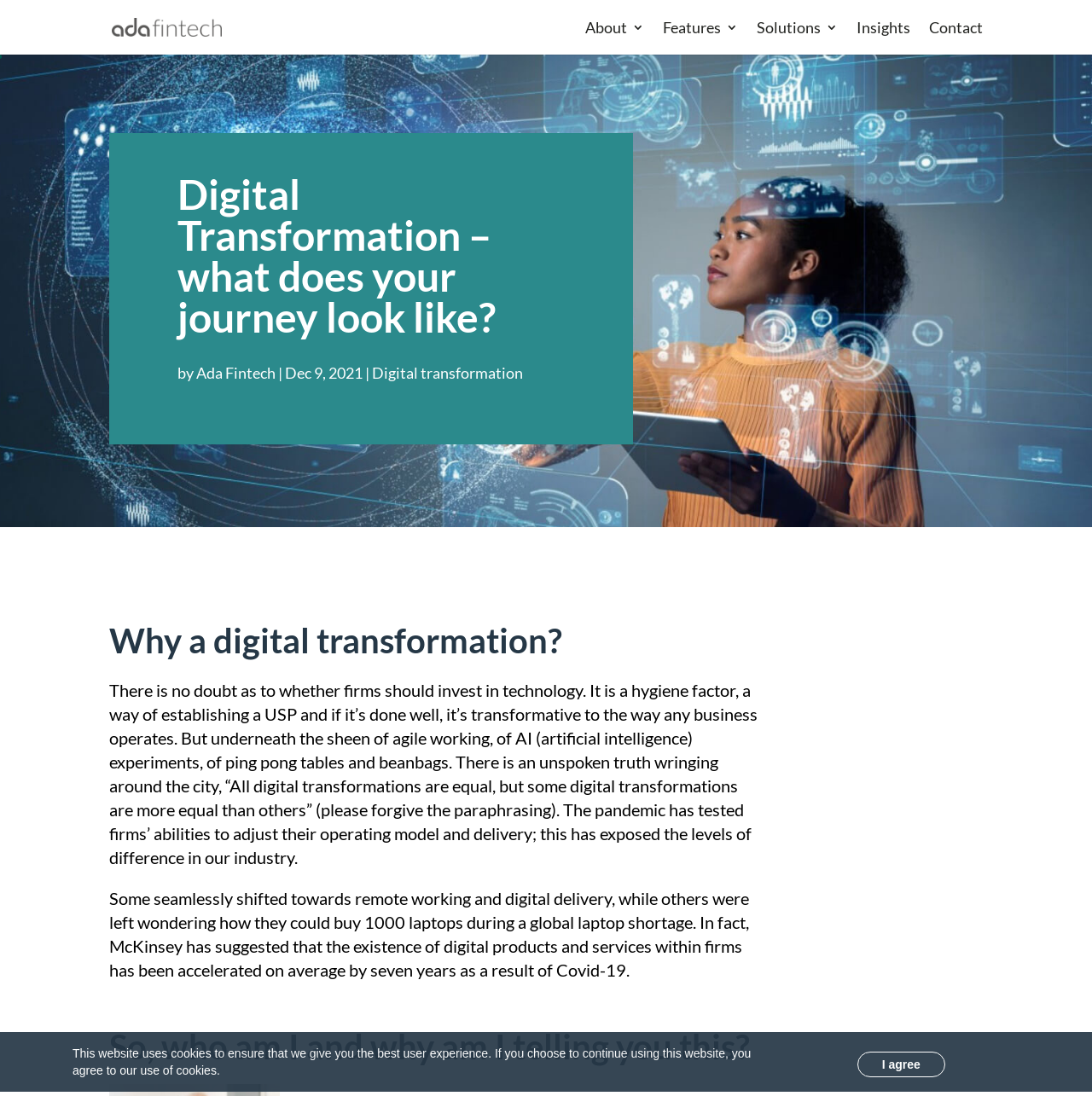Please find and generate the text of the main heading on the webpage.

Digital Transformation – what does your journey look like?